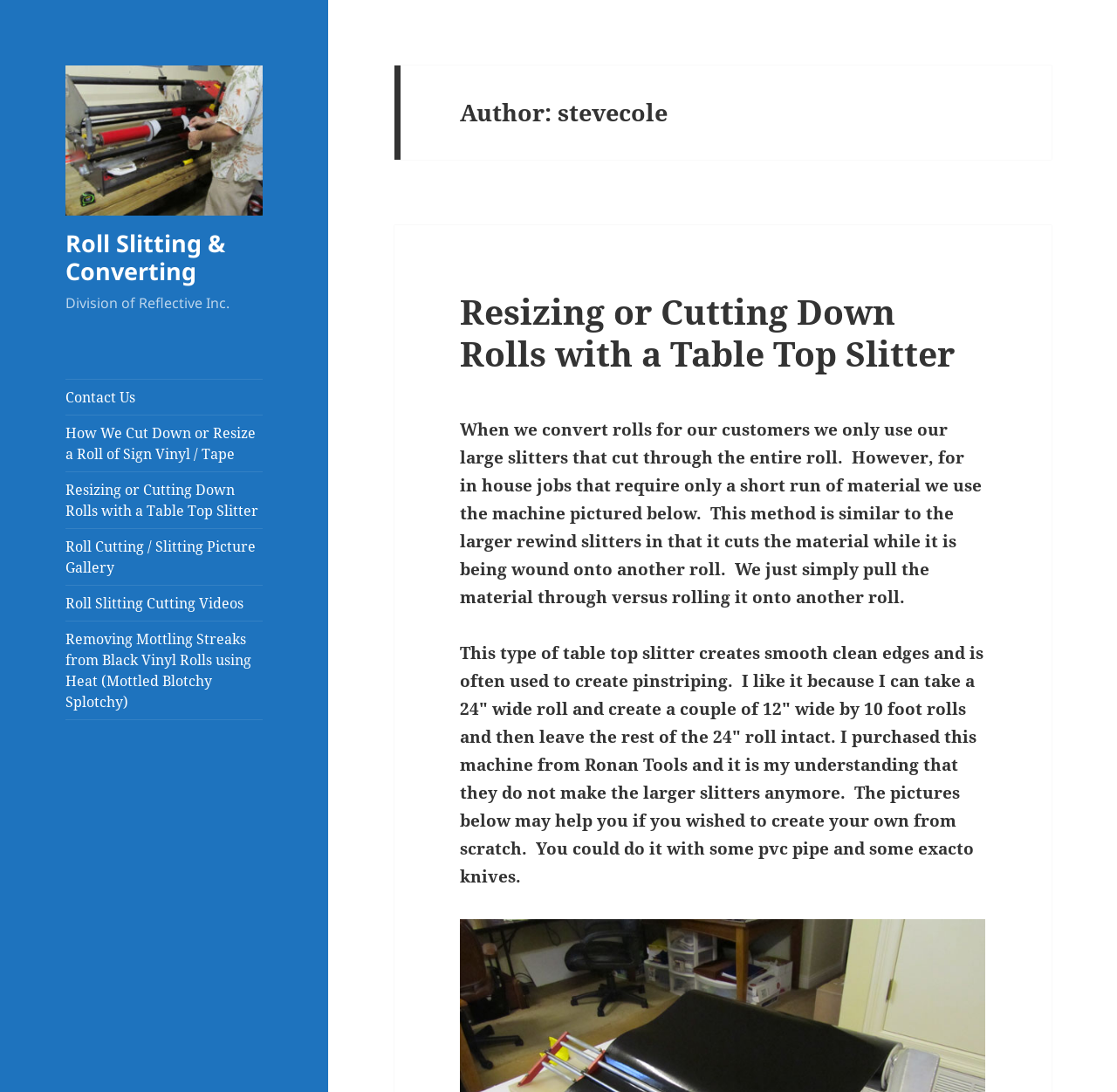Locate the bounding box coordinates of the element I should click to achieve the following instruction: "Go to 'Roll Slitting Cutting Videos'".

[0.059, 0.536, 0.235, 0.568]